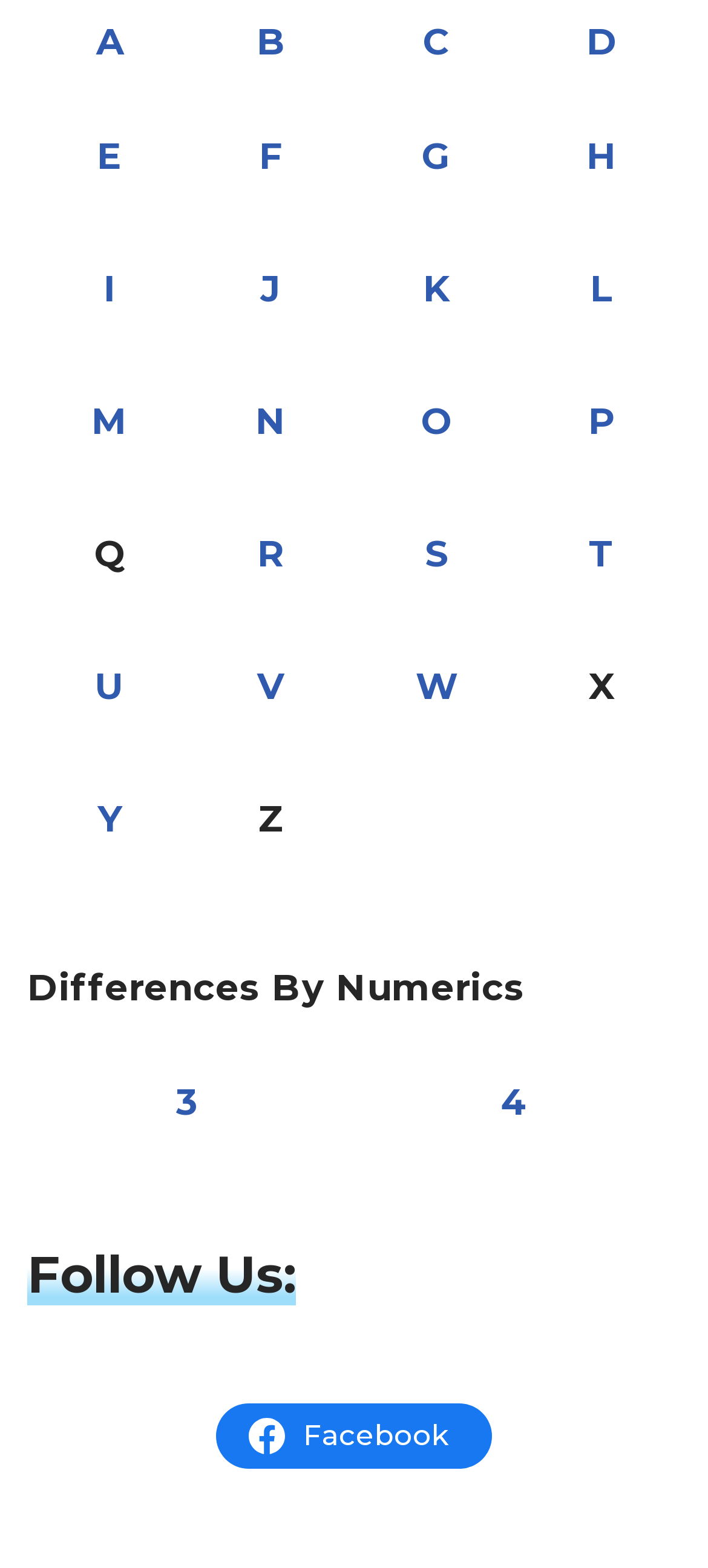Pinpoint the bounding box coordinates of the clickable area necessary to execute the following instruction: "click link E". The coordinates should be given as four float numbers between 0 and 1, namely [left, top, right, bottom].

[0.137, 0.086, 0.174, 0.114]